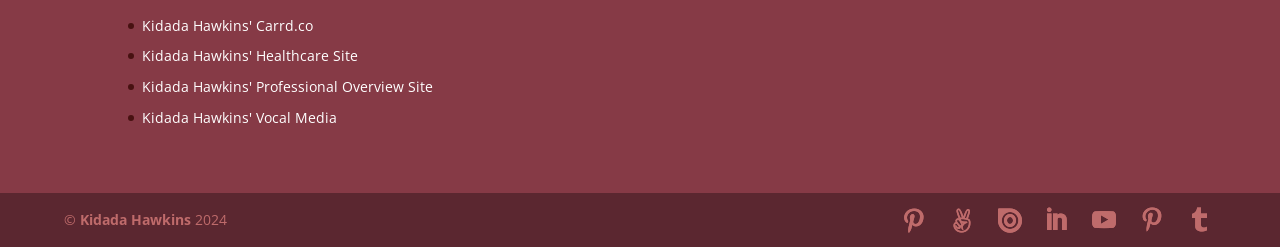Identify the bounding box for the UI element described as: "Kidada Hawkins' Professional Overview Site". Ensure the coordinates are four float numbers between 0 and 1, formatted as [left, top, right, bottom].

[0.111, 0.313, 0.338, 0.389]